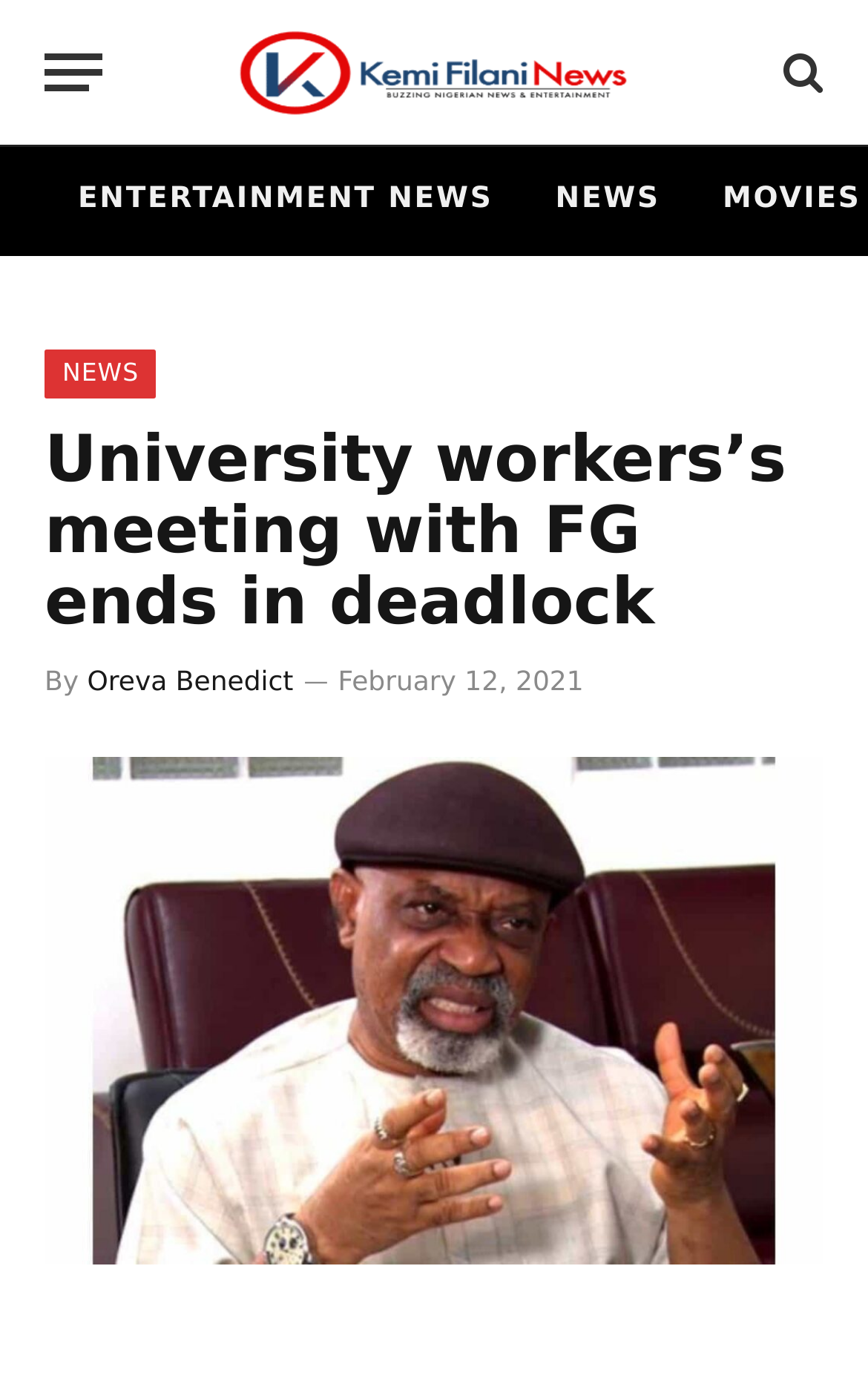How many images are on the webpage?
Based on the screenshot, provide your answer in one word or phrase.

2